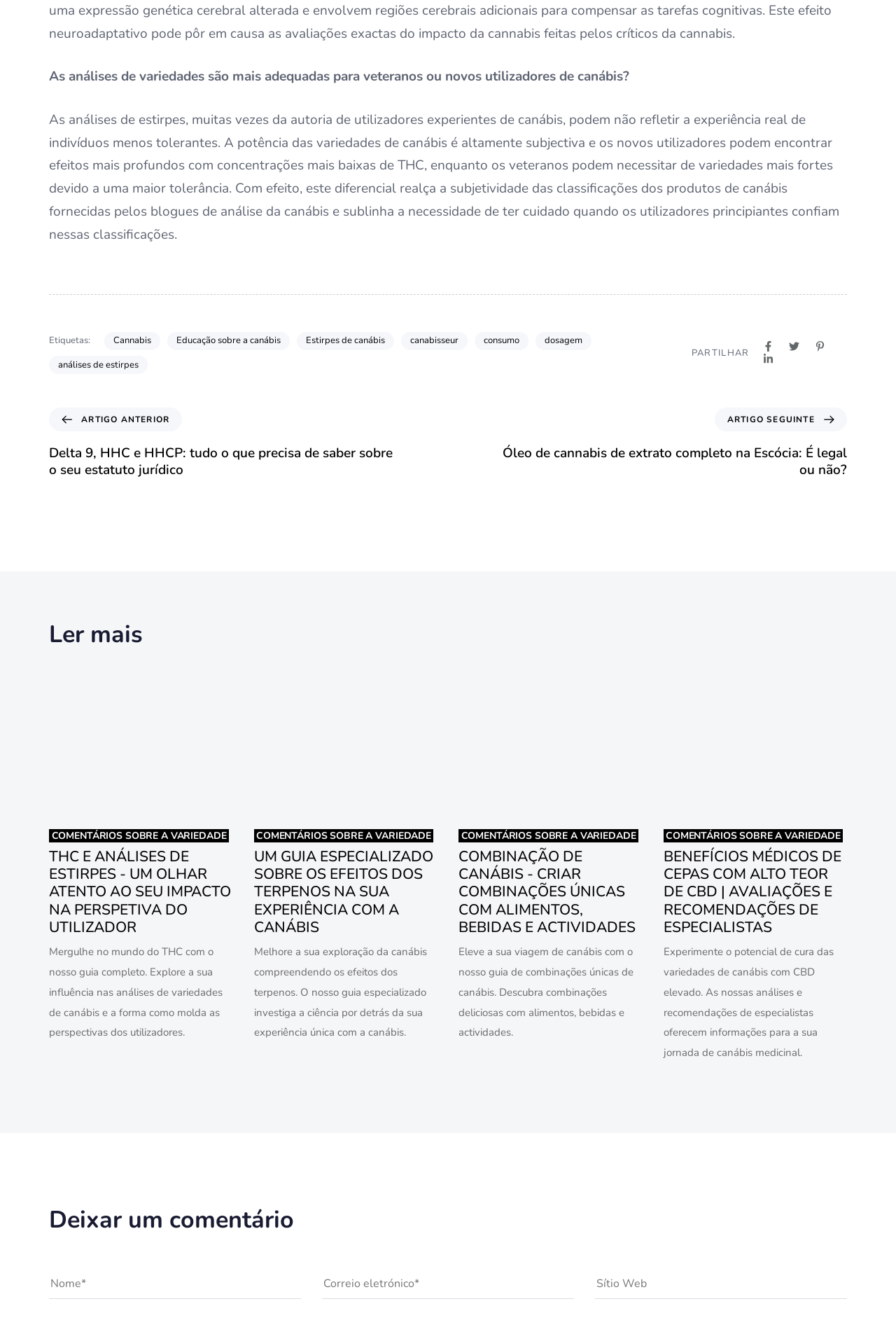Using the webpage screenshot, locate the HTML element that fits the following description and provide its bounding box: "name="url" placeholder="Sítio Web"".

[0.664, 0.955, 0.945, 0.979]